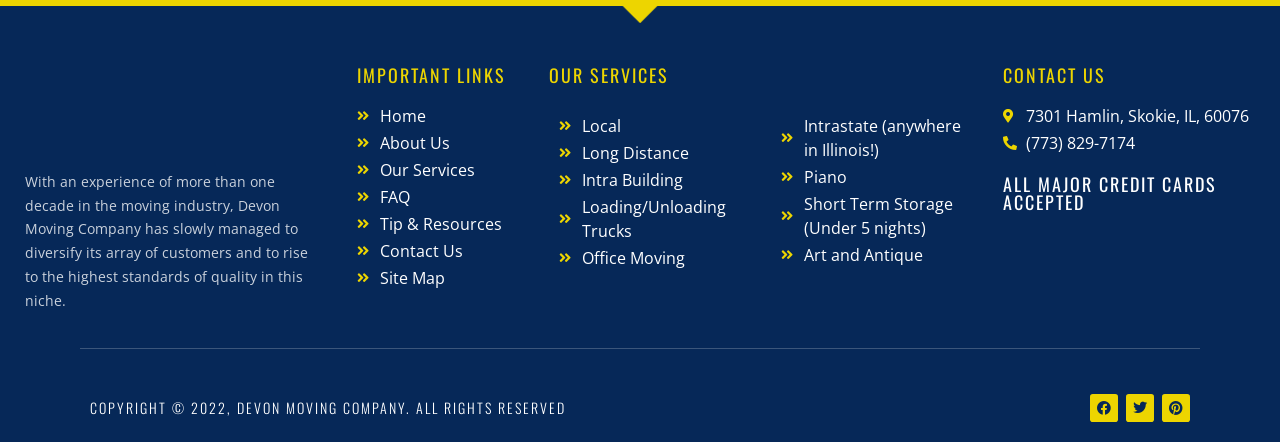Locate the bounding box coordinates of the clickable part needed for the task: "Click the Home link".

[0.279, 0.234, 0.413, 0.289]